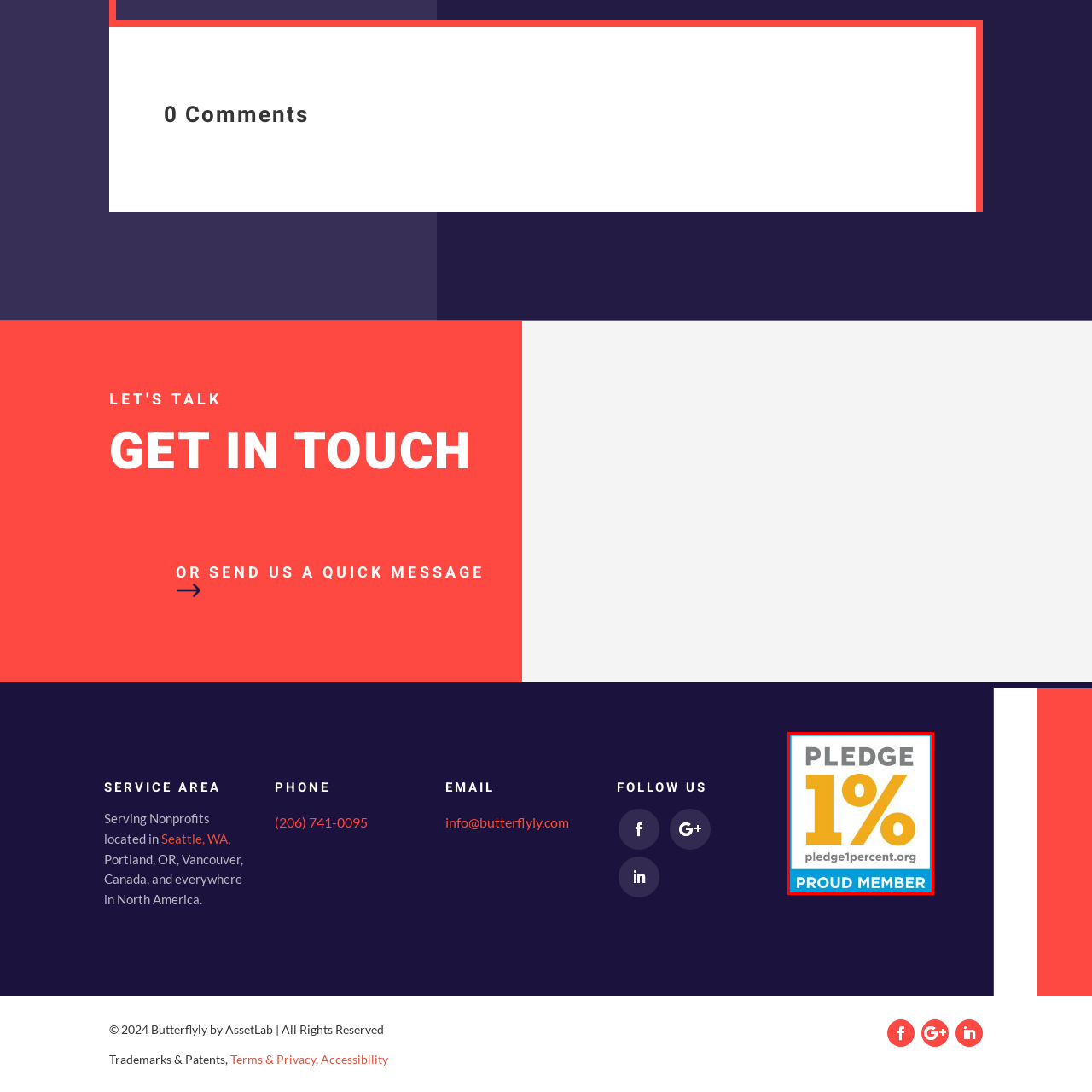Focus on the area highlighted by the red bounding box and give a thorough response to the following question, drawing from the image: What is the purpose of the initiative?

The badge's declaration of '1%' and the website address 'pledg1percent.org' suggest that the initiative encourages companies to donate 1% of their profits towards charitable causes, promoting corporate social responsibility and philanthropy.